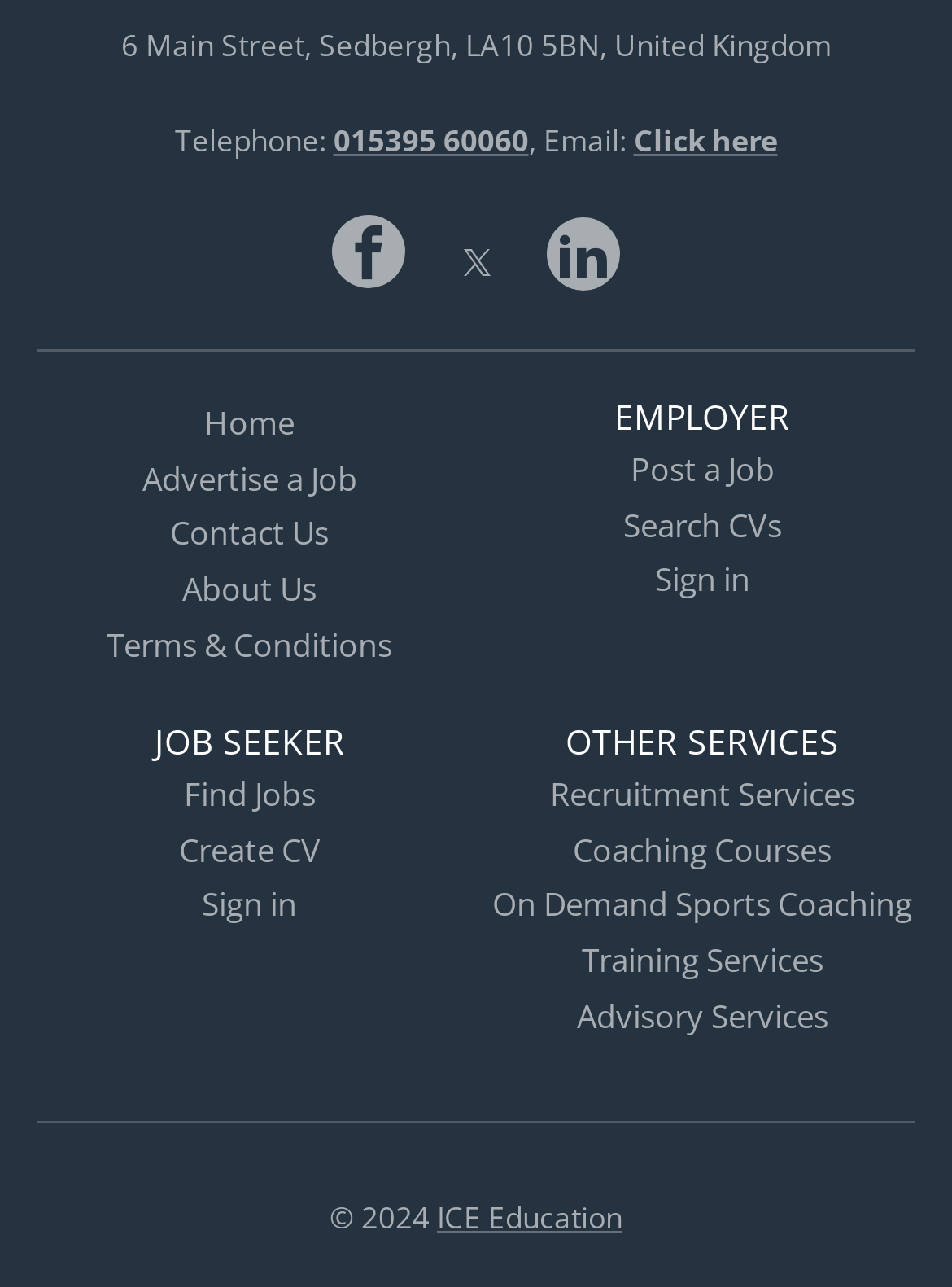What is the phone number of the company?
Please give a detailed answer to the question using the information shown in the image.

The phone number of the company can be found next to the 'Telephone:' label, which is located near the top of the webpage.